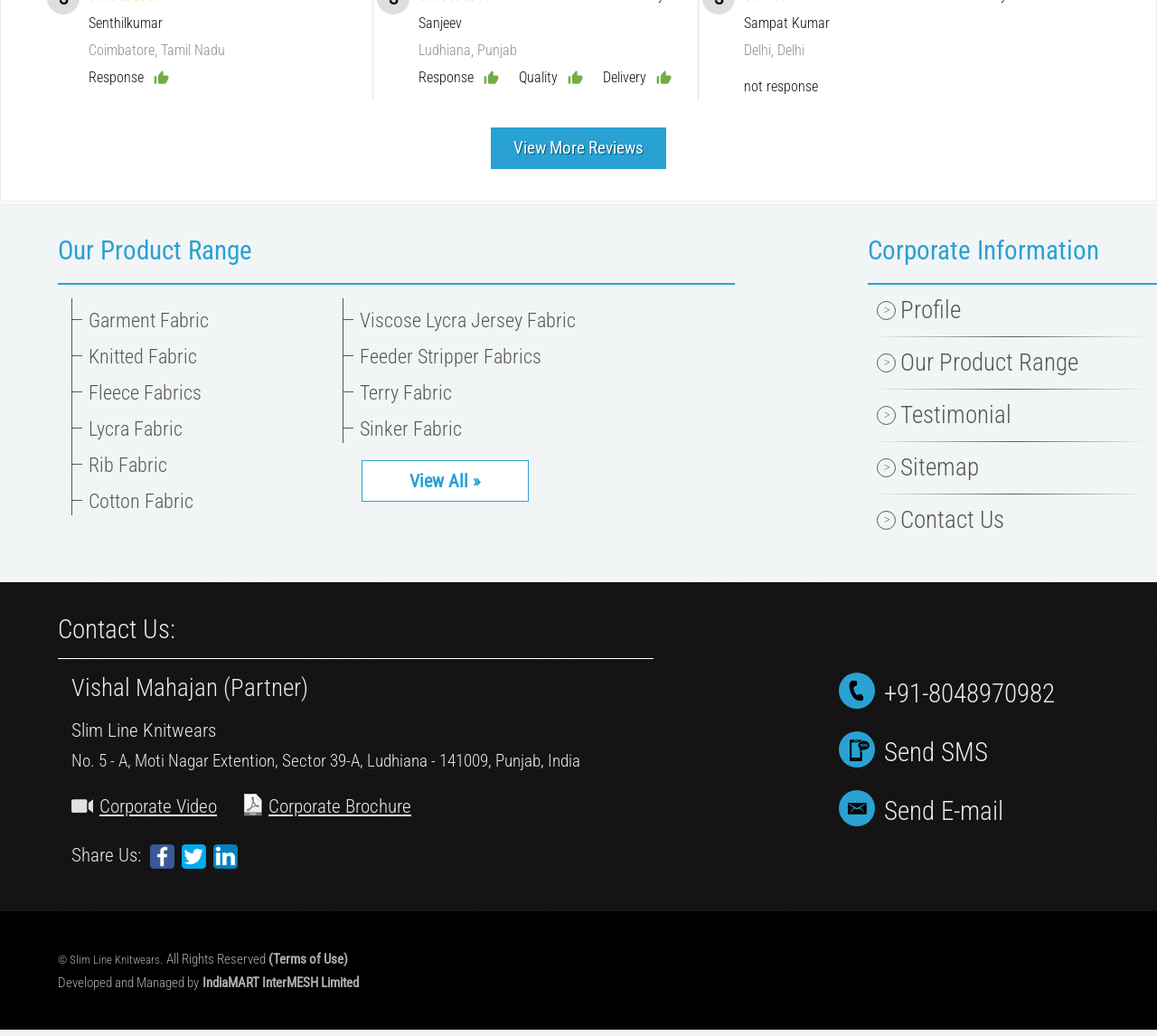Given the description: "L", determine the bounding box coordinates of the UI element. The coordinates should be formatted as four float numbers between 0 and 1, [left, top, right, bottom].

[0.184, 0.815, 0.205, 0.839]